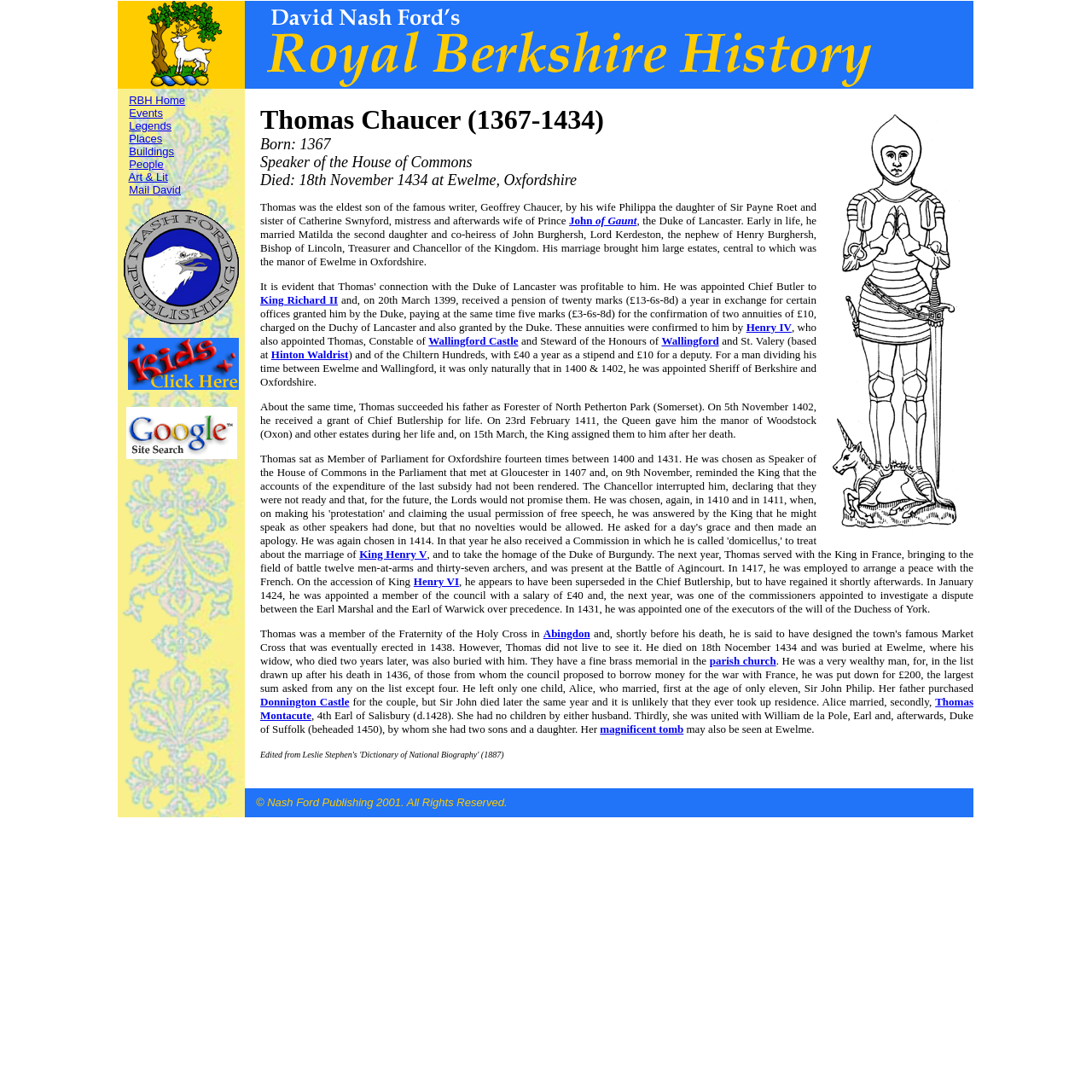Locate the bounding box coordinates of the item that should be clicked to fulfill the instruction: "Click the link to Search RBH using Google".

[0.115, 0.409, 0.217, 0.423]